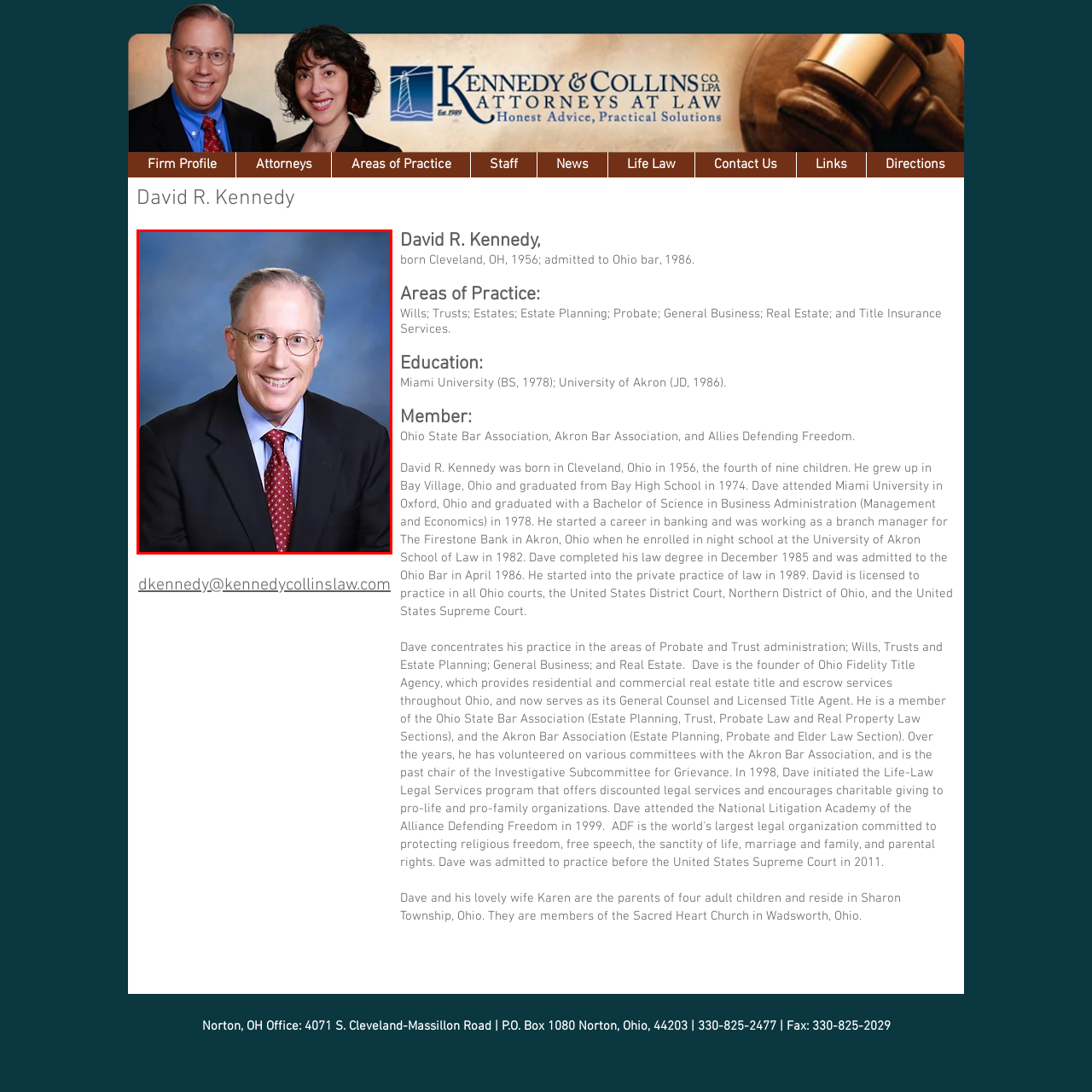Analyze the picture enclosed by the red bounding box and provide a single-word or phrase answer to this question:
What is the color of the background in the portrait?

Soft blue gradient